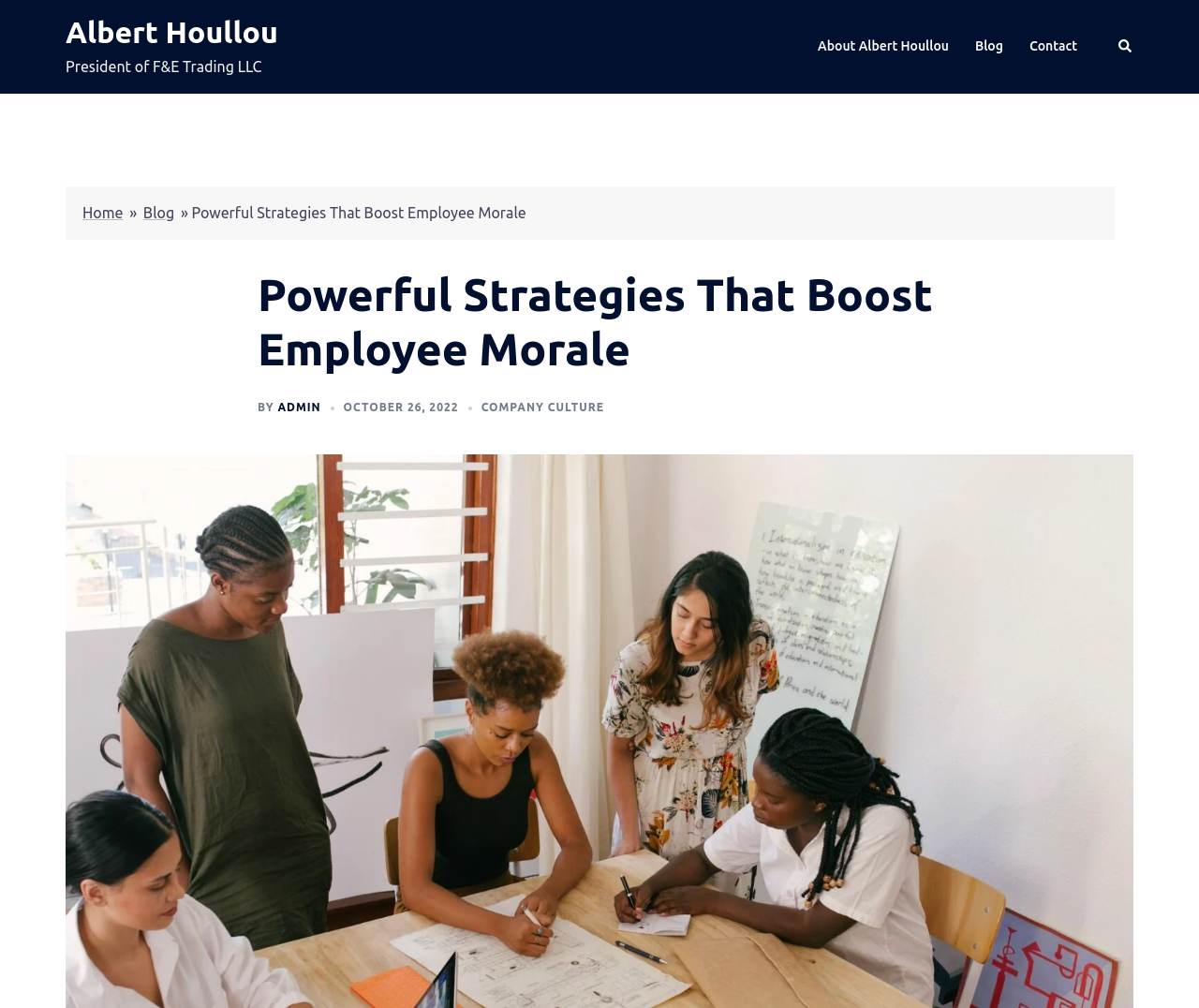Generate the text content of the main heading of the webpage.

Powerful Strategies That Boost Employee Morale